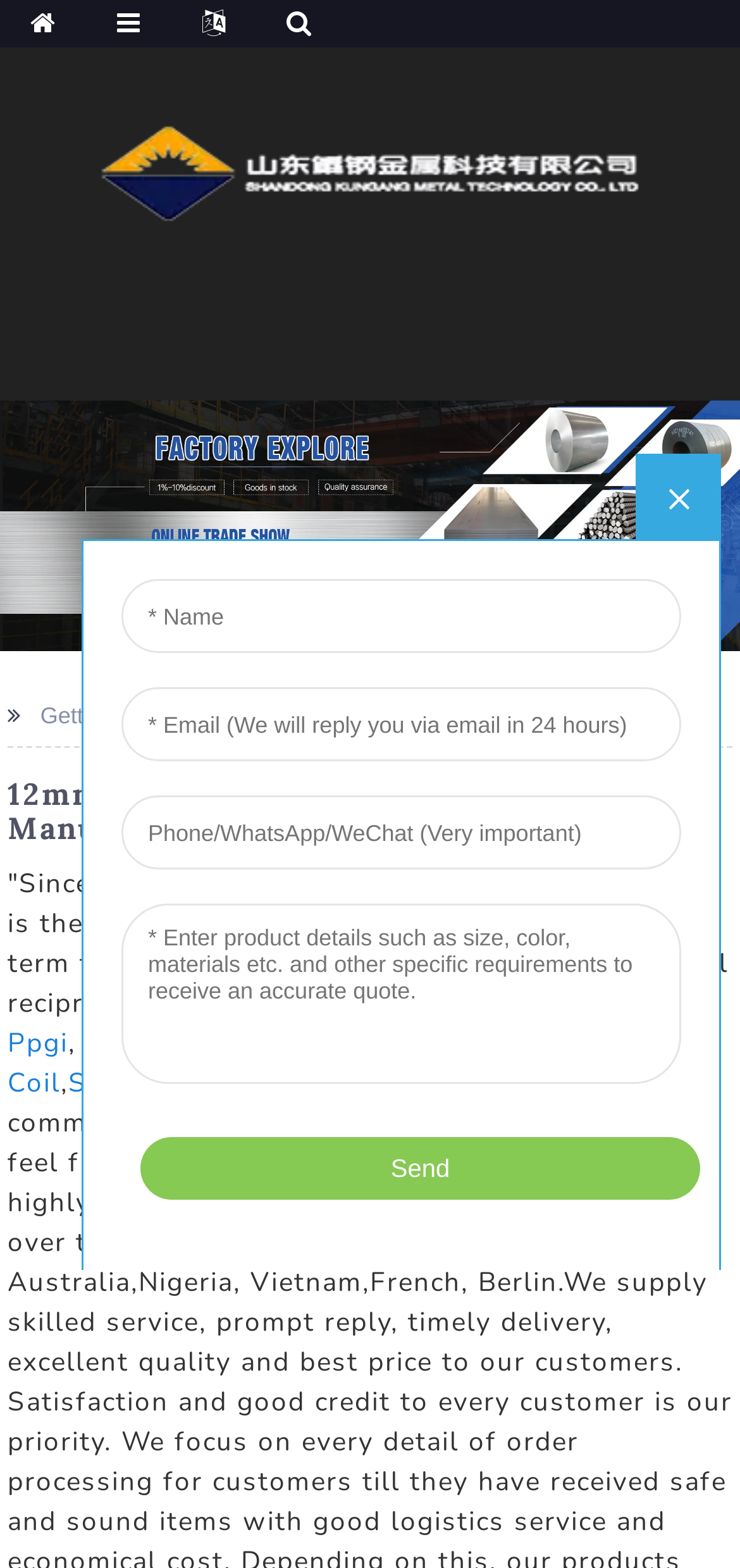What is the product category of the webpage?
Answer with a single word or phrase by referring to the visual content.

Rebar